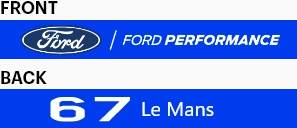Provide a comprehensive description of the image.

The image features a striking design of a custom wristband specifically created for Ford enthusiasts. The front of the wristband showcases the Ford logo accompanied by "FORD PERFORMANCE" prominently displayed in bold white text against a vibrant blue background. This design captures the brand's rich heritage in motorsports and performance vehicles. On the back, the wristband features the number "67" along with the text "Le Mans," referencing Ford's historic victory at the 1966 24 Hours of Le Mans race, a pivotal moment in automotive history. This custom wristband serves as a tribute to Ford's performance legacy, making it an ideal accessory for fans and supporters of the brand.